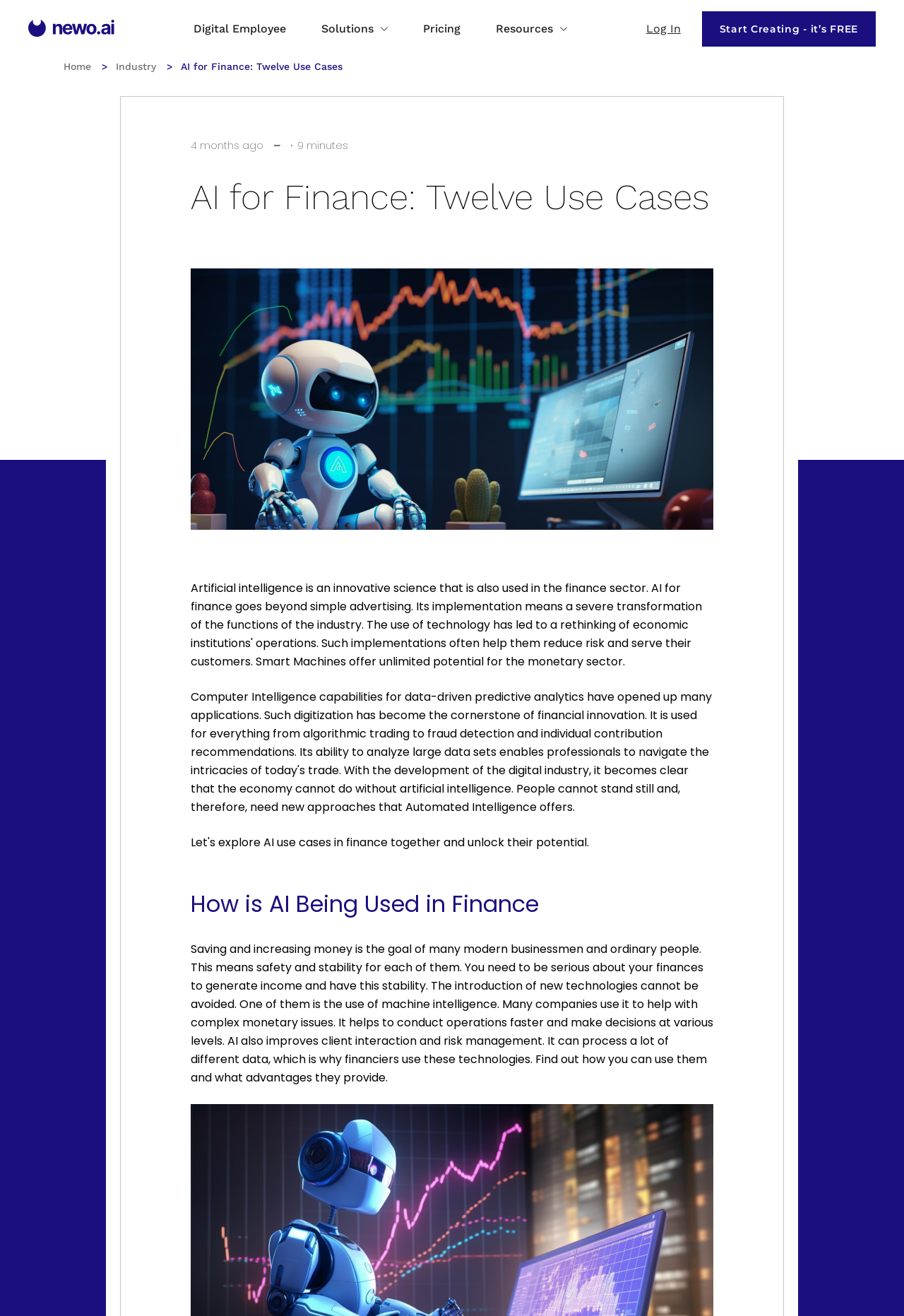Locate the bounding box coordinates of the area where you should click to accomplish the instruction: "Start Creating - it’s FREE".

[0.776, 0.009, 0.969, 0.035]